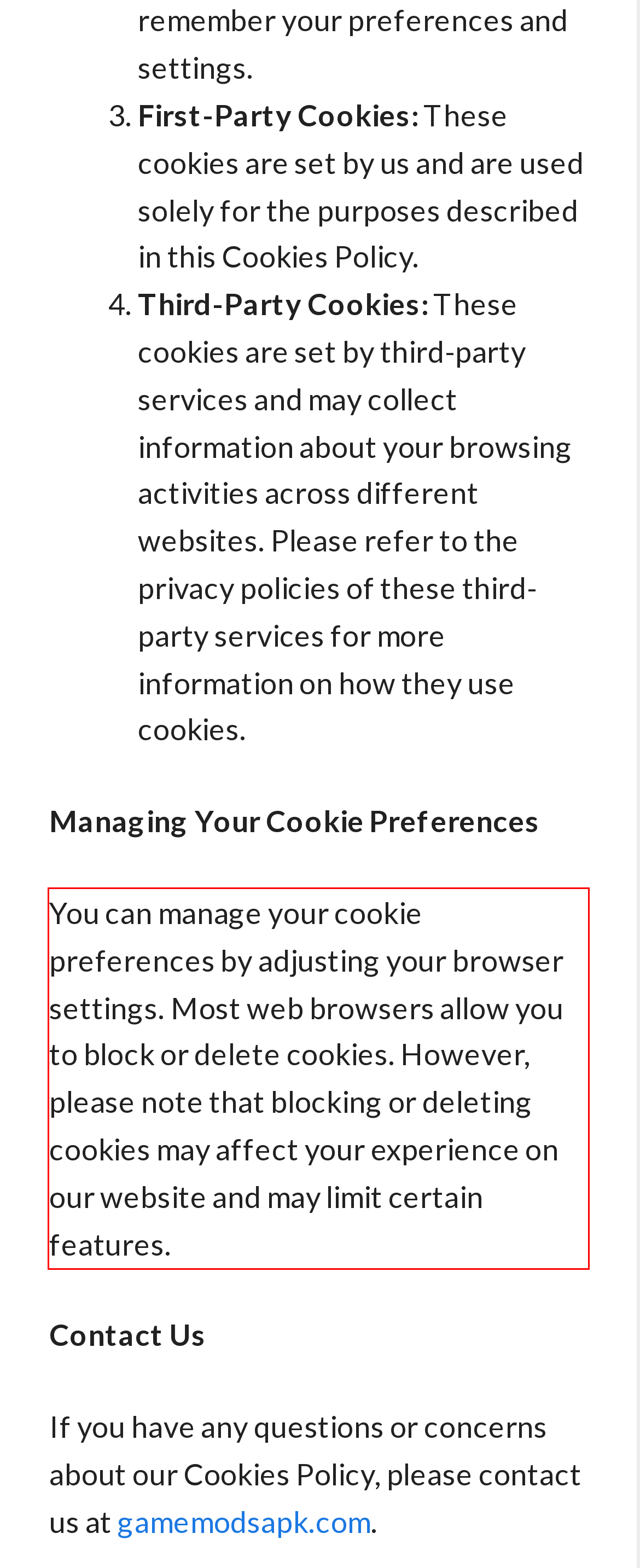Please perform OCR on the UI element surrounded by the red bounding box in the given webpage screenshot and extract its text content.

You can manage your cookie preferences by adjusting your browser settings. Most web browsers allow you to block or delete cookies. However, please note that blocking or deleting cookies may affect your experience on our website and may limit certain features.